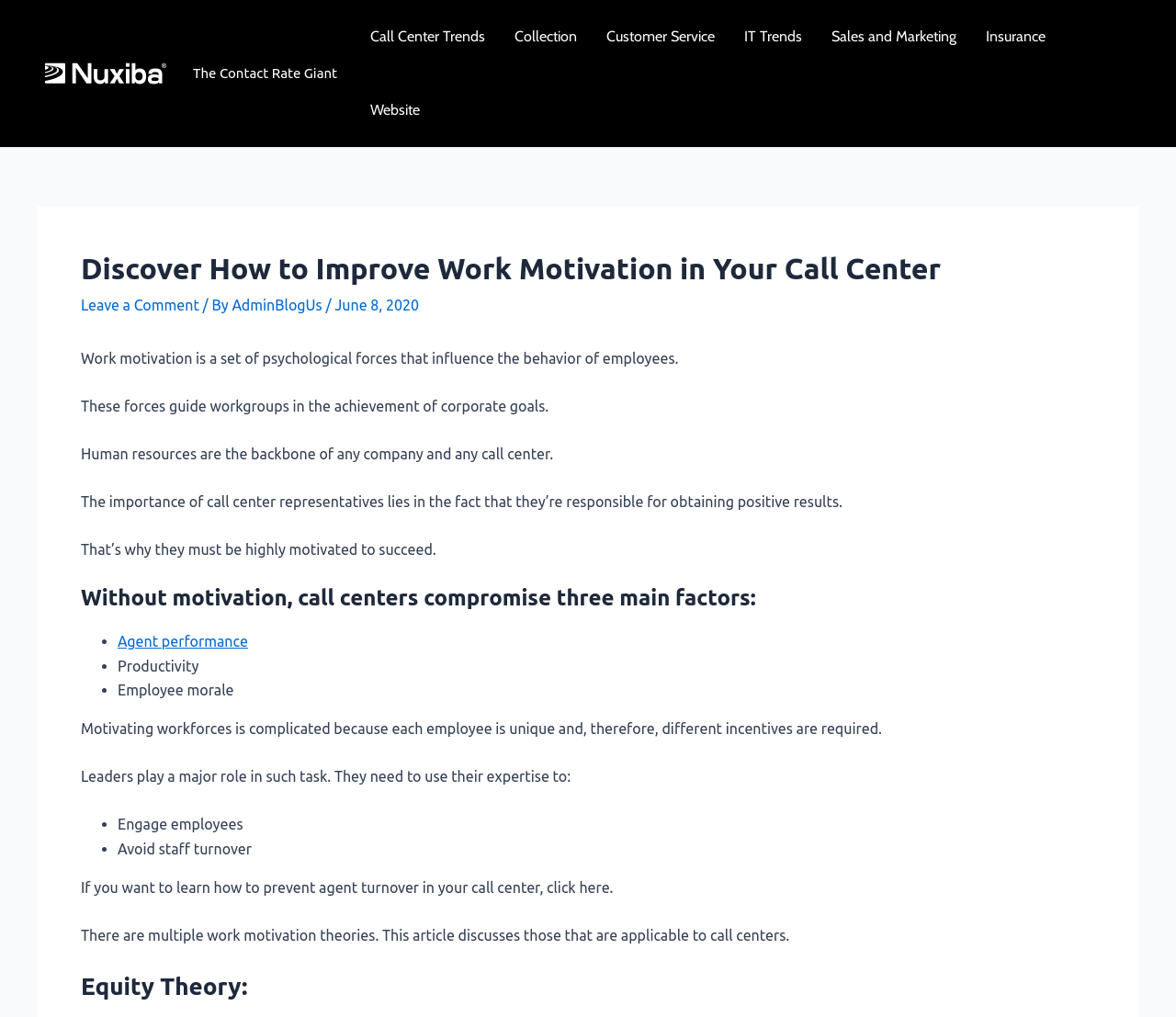What is the date of the article?
Using the image, provide a concise answer in one word or a short phrase.

June 8, 2020